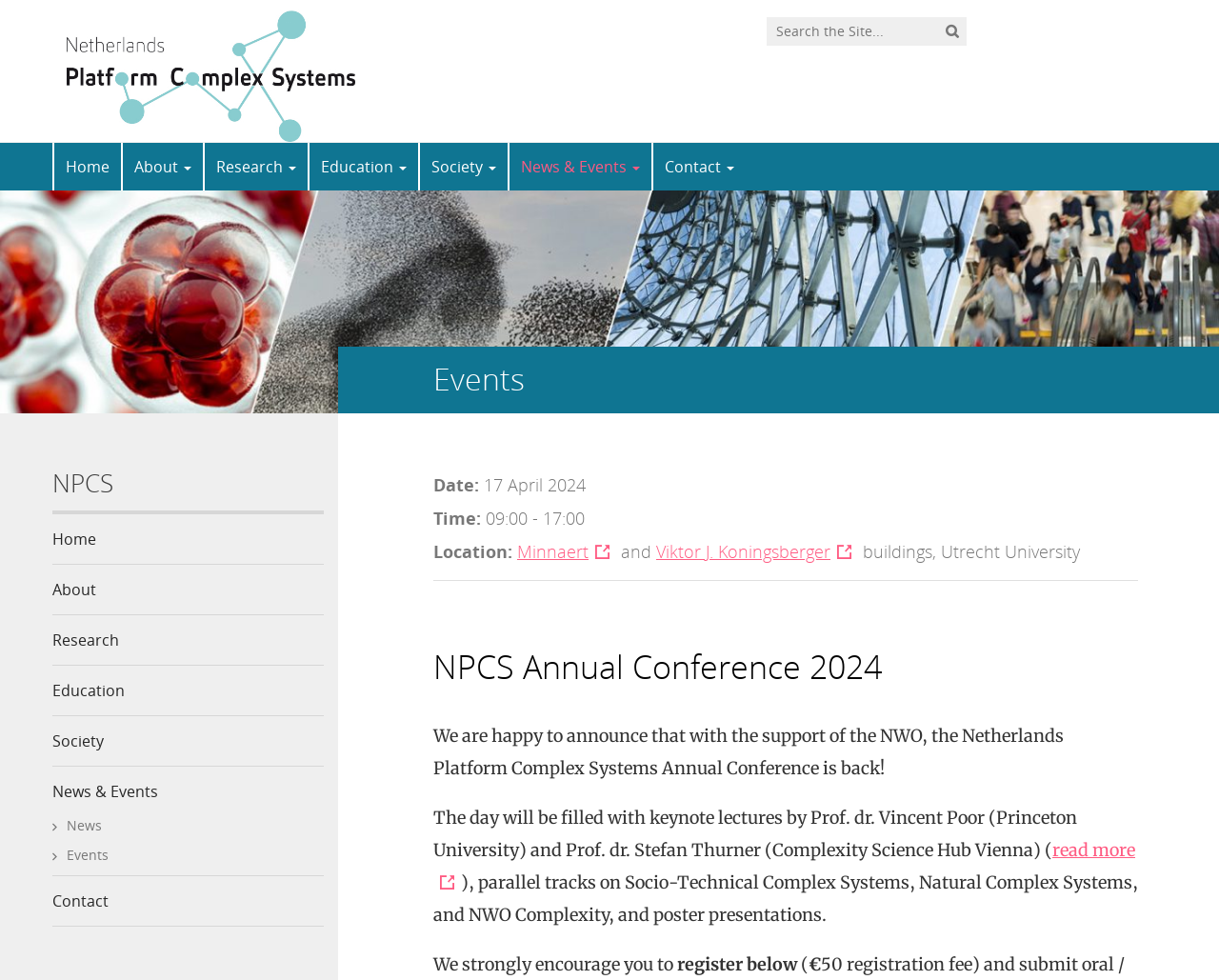Determine the bounding box coordinates for the area that should be clicked to carry out the following instruction: "go to home page".

[0.045, 0.146, 0.099, 0.194]